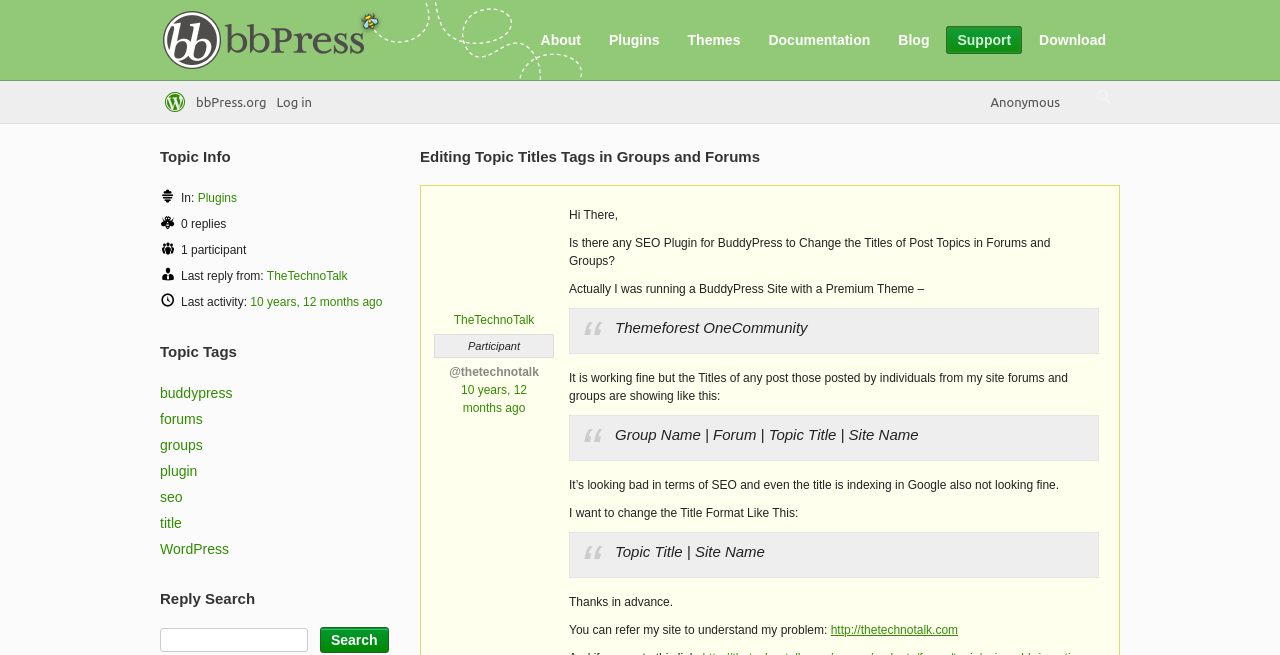Identify the bounding box coordinates for the element that needs to be clicked to fulfill this instruction: "Click the 'Home Page' link". Provide the coordinates in the format of four float numbers between 0 and 1: [left, top, right, bottom].

None